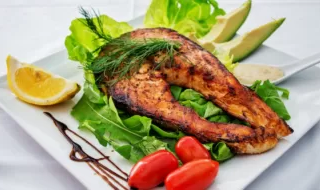Create an exhaustive description of the image.

This image showcases a beautifully plated dish featuring a grilled fish fillet, prominently garnished with fresh dill. The fish is nestled atop a bed of vibrant green lettuce leaves, accompanied by a generous serving of fresh avocado slices and sliced lemon, adding a refreshing touch. Sprinkled among the greens are bright red cherry tomatoes, enhancing the visual appeal with their pop of color. The dish is elegantly presented on a square white plate, highlighting the freshness and flavor of this healthy meal option. This delightful fish salad dish exemplifies a nutritious and appetizing choice, ideal for those seeking healthy eating alternatives.